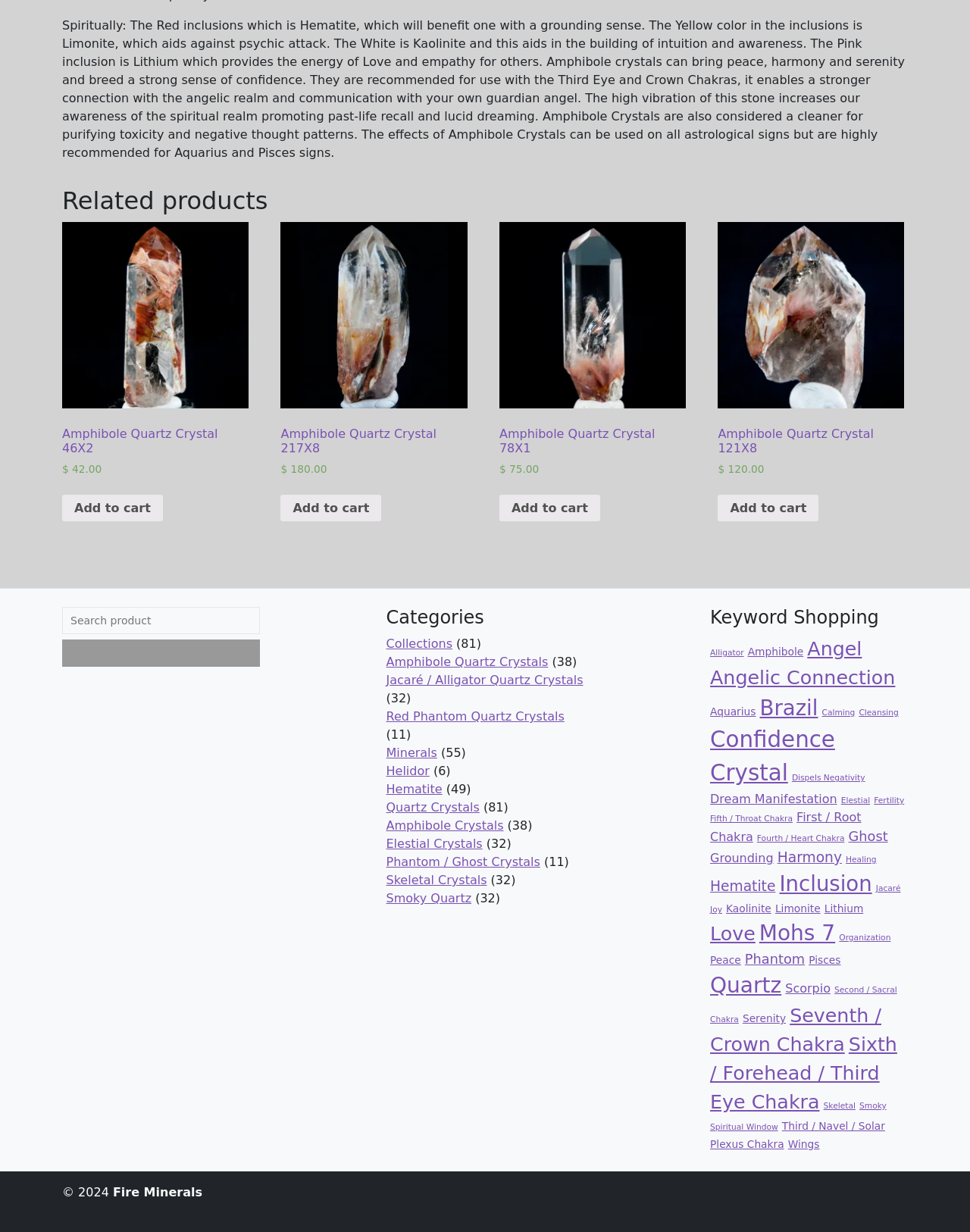From the screenshot, find the bounding box of the UI element matching this description: "Add to cart". Supply the bounding box coordinates in the form [left, top, right, bottom], each a float between 0 and 1.

[0.064, 0.401, 0.168, 0.423]